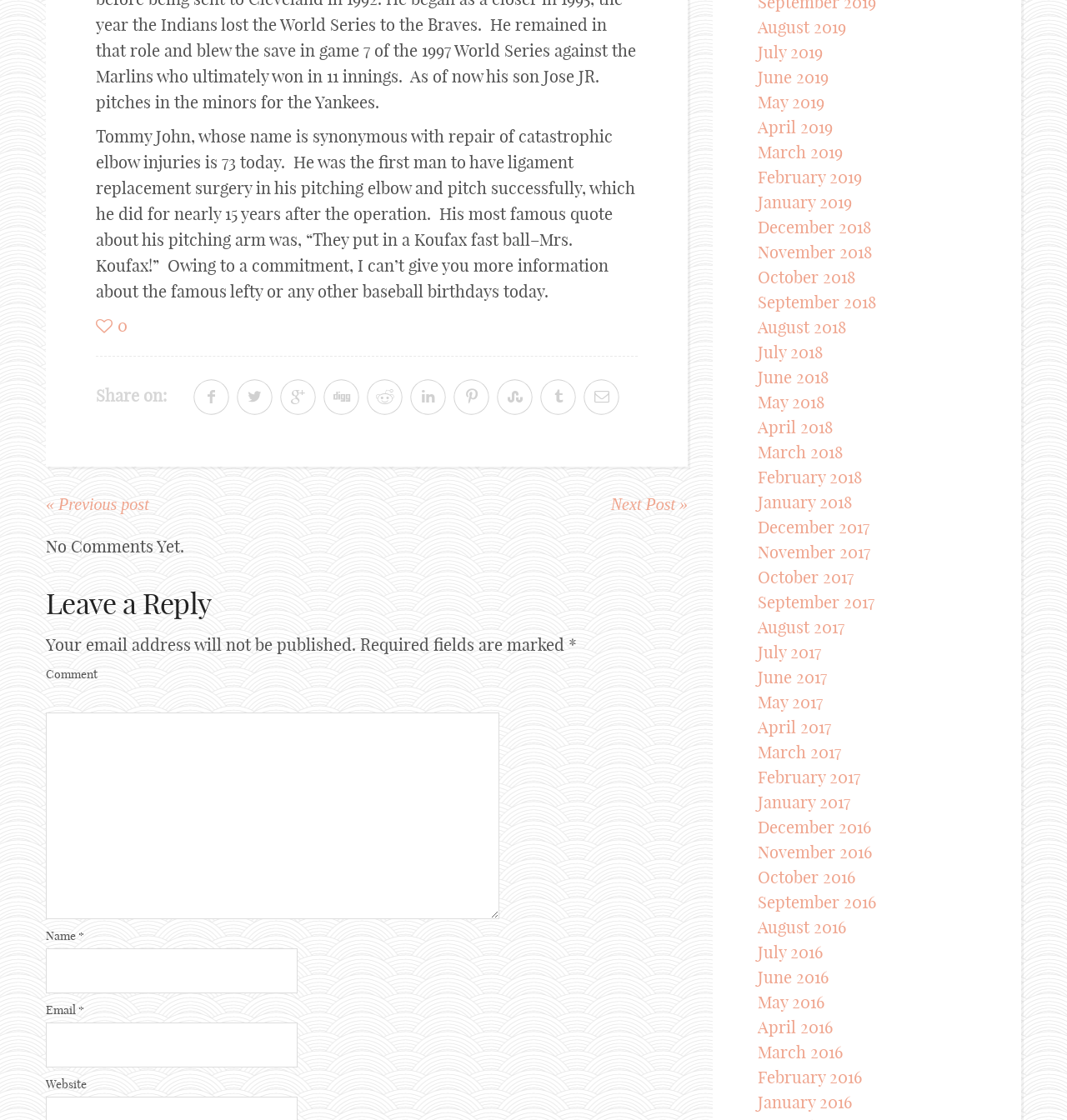Please answer the following question using a single word or phrase: 
How many years did Tommy John pitch successfully after the operation?

nearly 15 years